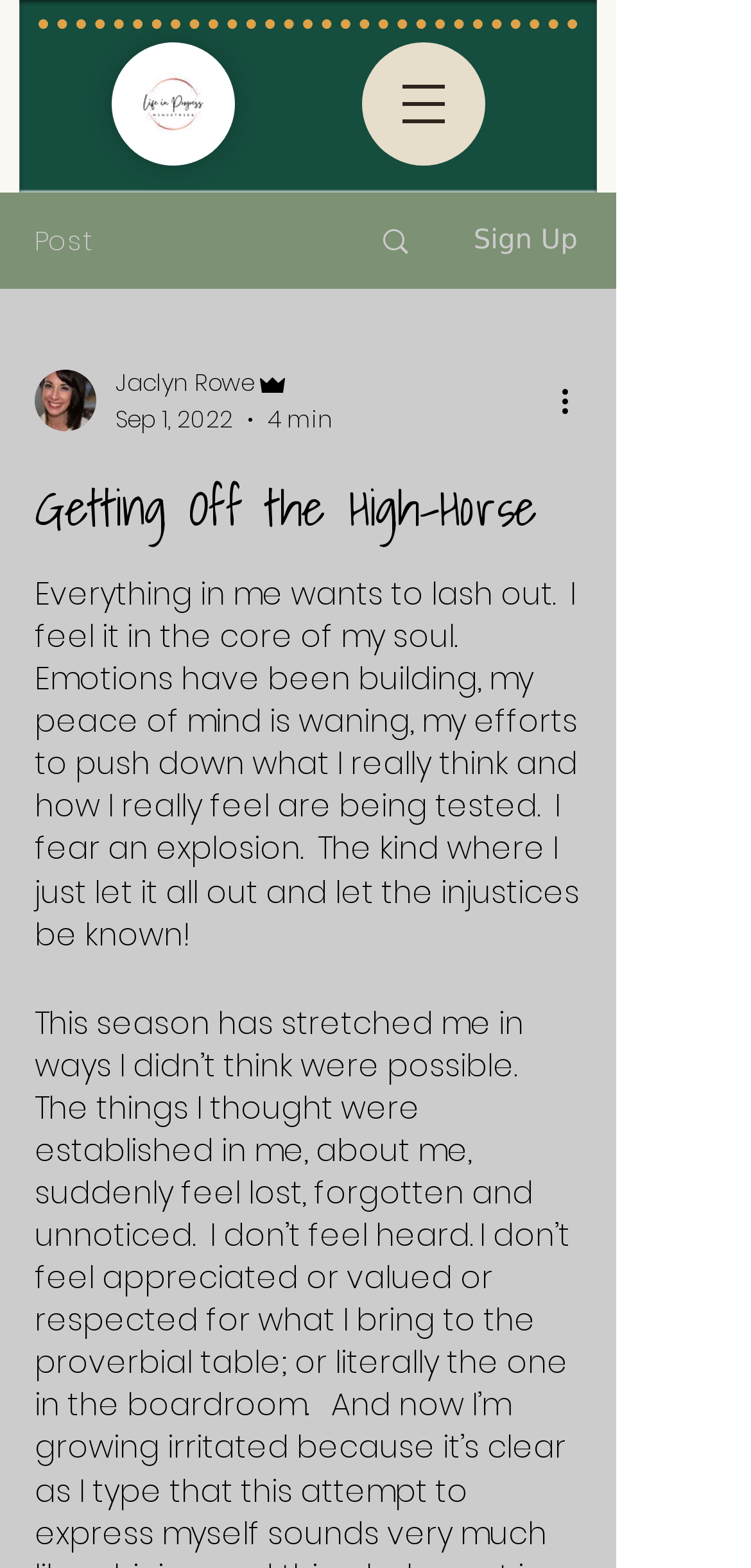What is the author's name?
Using the image provided, answer with just one word or phrase.

Jaclyn Rowe